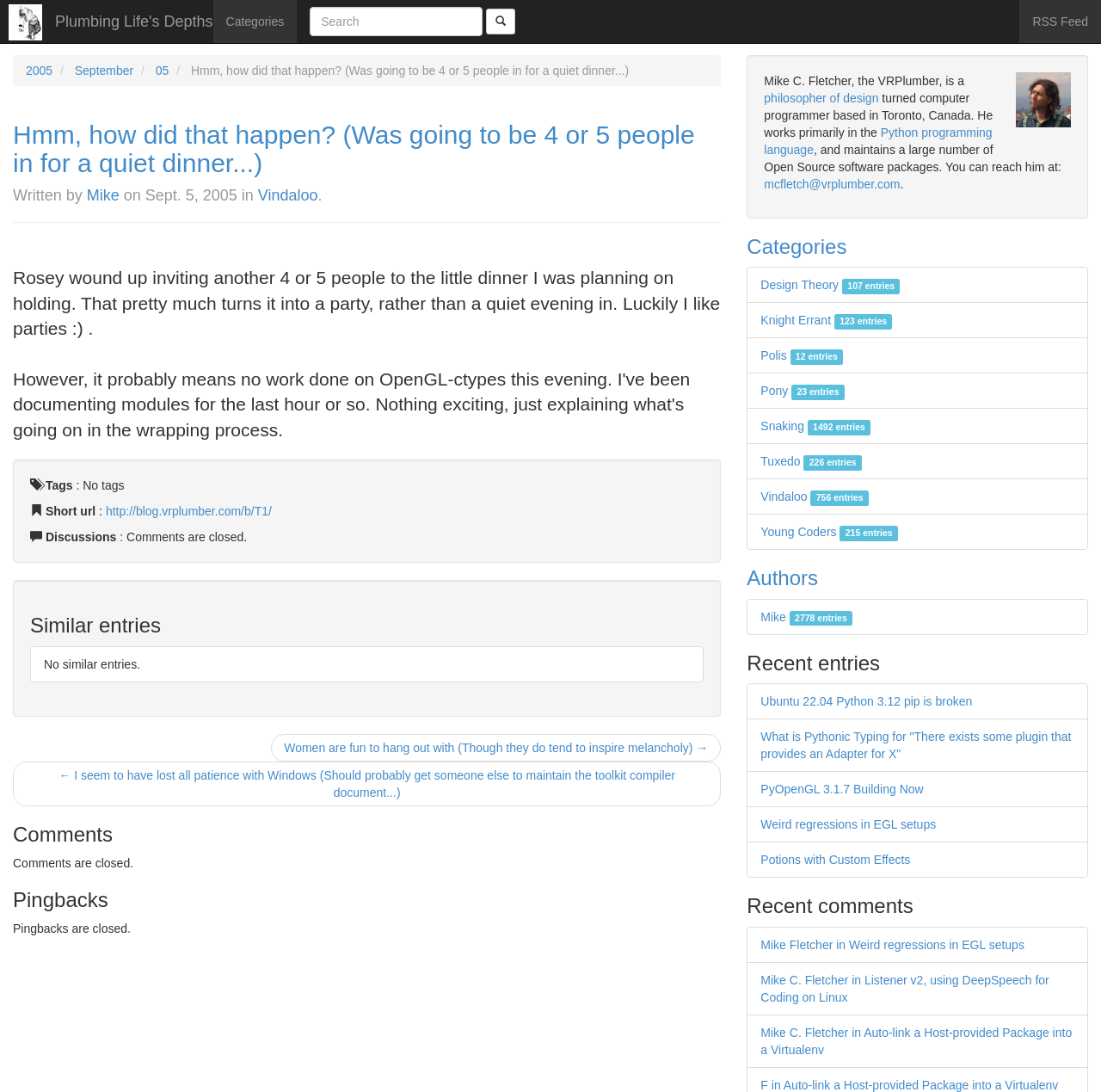What is the category of the blog post?
Using the details from the image, give an elaborate explanation to answer the question.

The category of the blog post is mentioned in the heading 'Hmm, how did that happen? (Was going to be 4 or 5 people in for a quiet dinner...) Written by Mike on Sept. 5, 2005 in Vindaloo.'